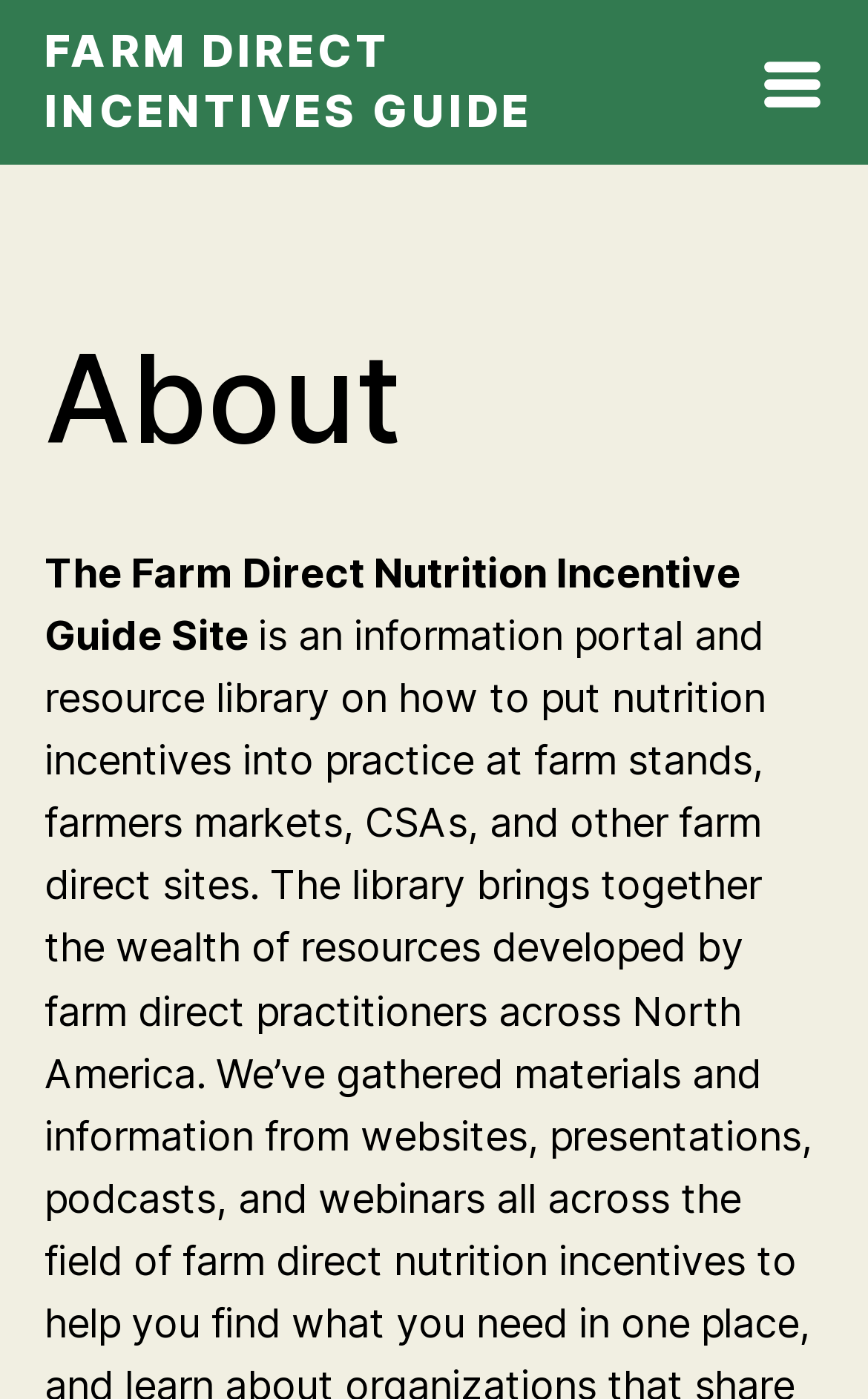Locate the UI element described as follows: "Farm Direct Incentives Guide". Return the bounding box coordinates as four float numbers between 0 and 1 in the order [left, top, right, bottom].

[0.051, 0.017, 0.613, 0.099]